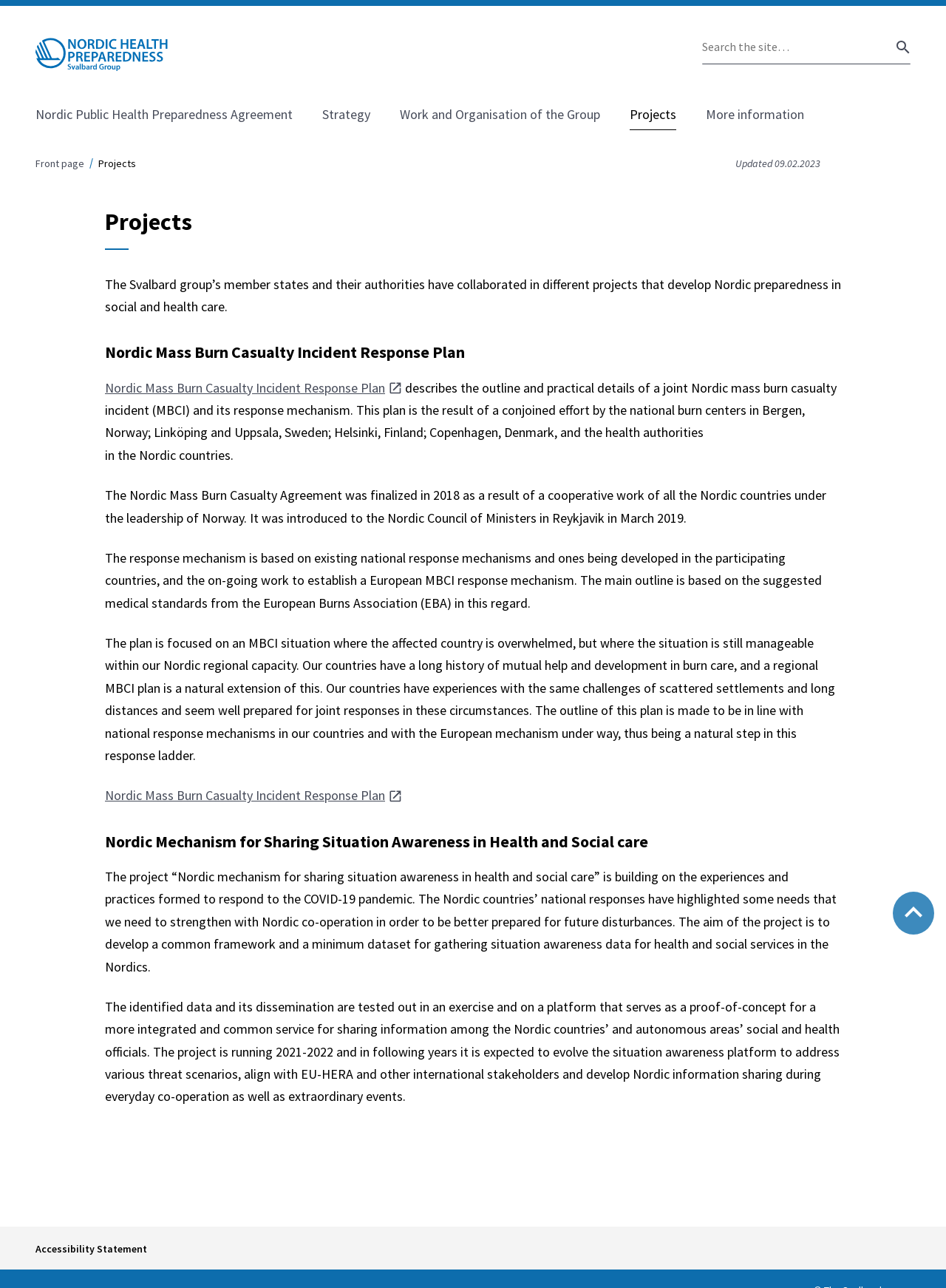Identify the bounding box of the HTML element described here: "Nordic Public Health Preparedness Agreement". Provide the coordinates as four float numbers between 0 and 1: [left, top, right, bottom].

[0.038, 0.077, 0.309, 0.1]